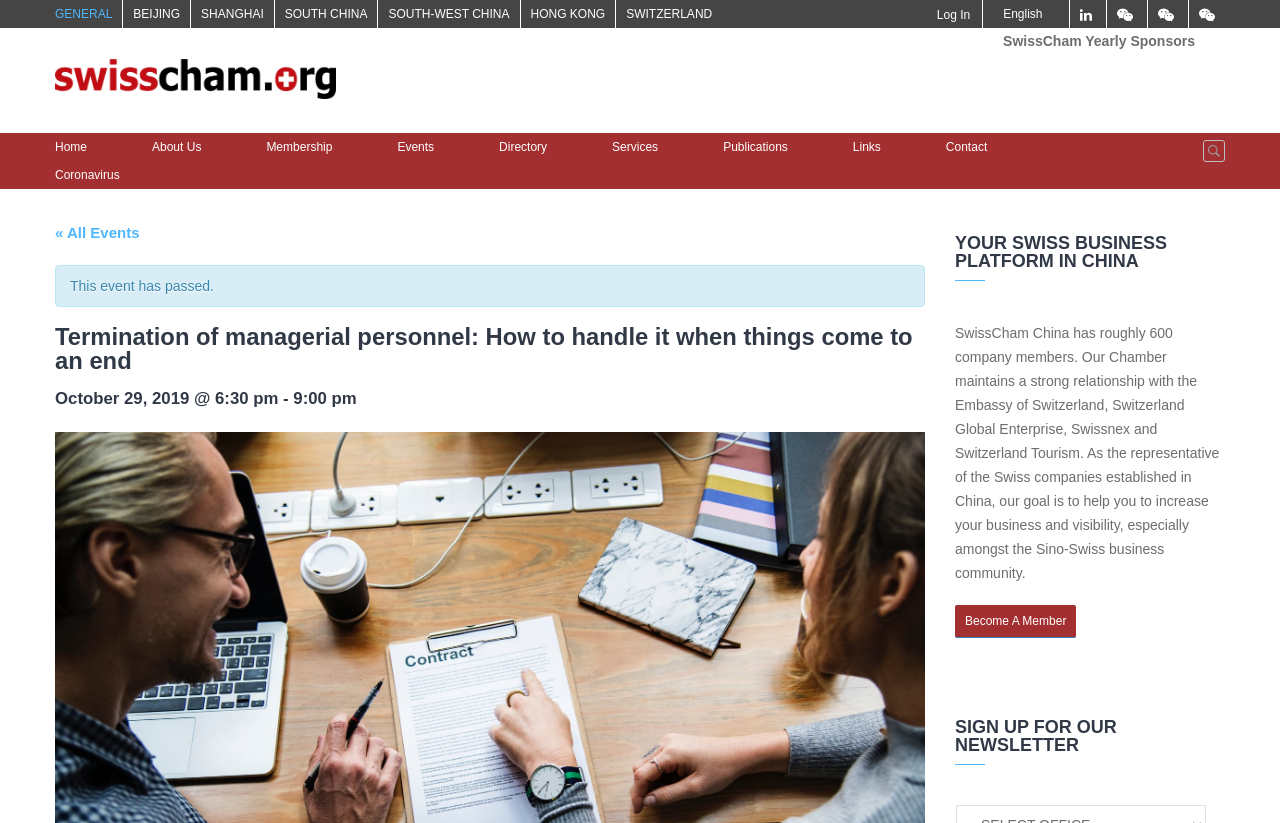Identify the bounding box coordinates for the UI element described as follows: "« All Events". Ensure the coordinates are four float numbers between 0 and 1, formatted as [left, top, right, bottom].

[0.043, 0.272, 0.109, 0.293]